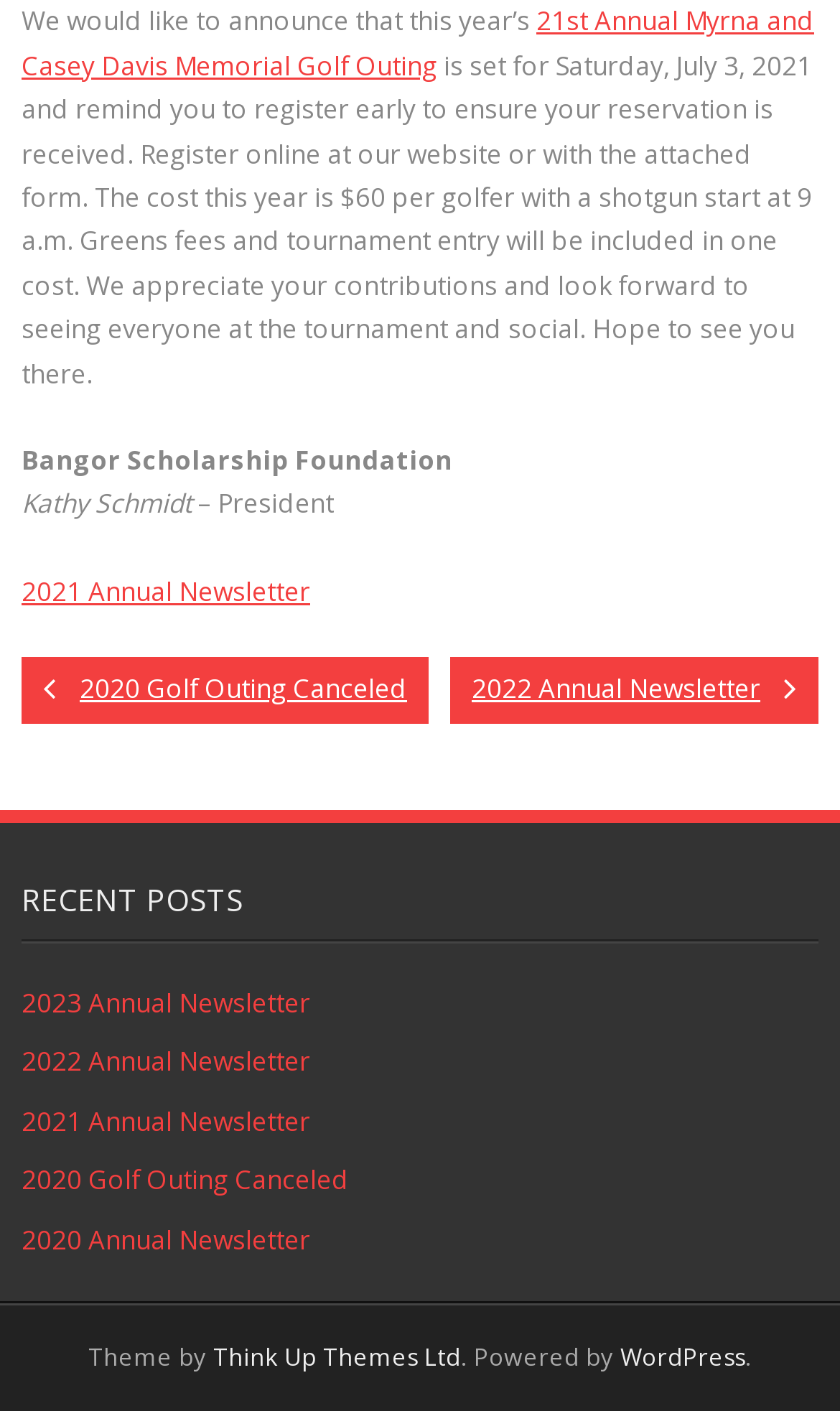Who is the president of the Bangor Scholarship Foundation?
Could you give a comprehensive explanation in response to this question?

The answer can be found in the section that mentions the Bangor Scholarship Foundation, where it says 'Kathy Schmidt – President'.